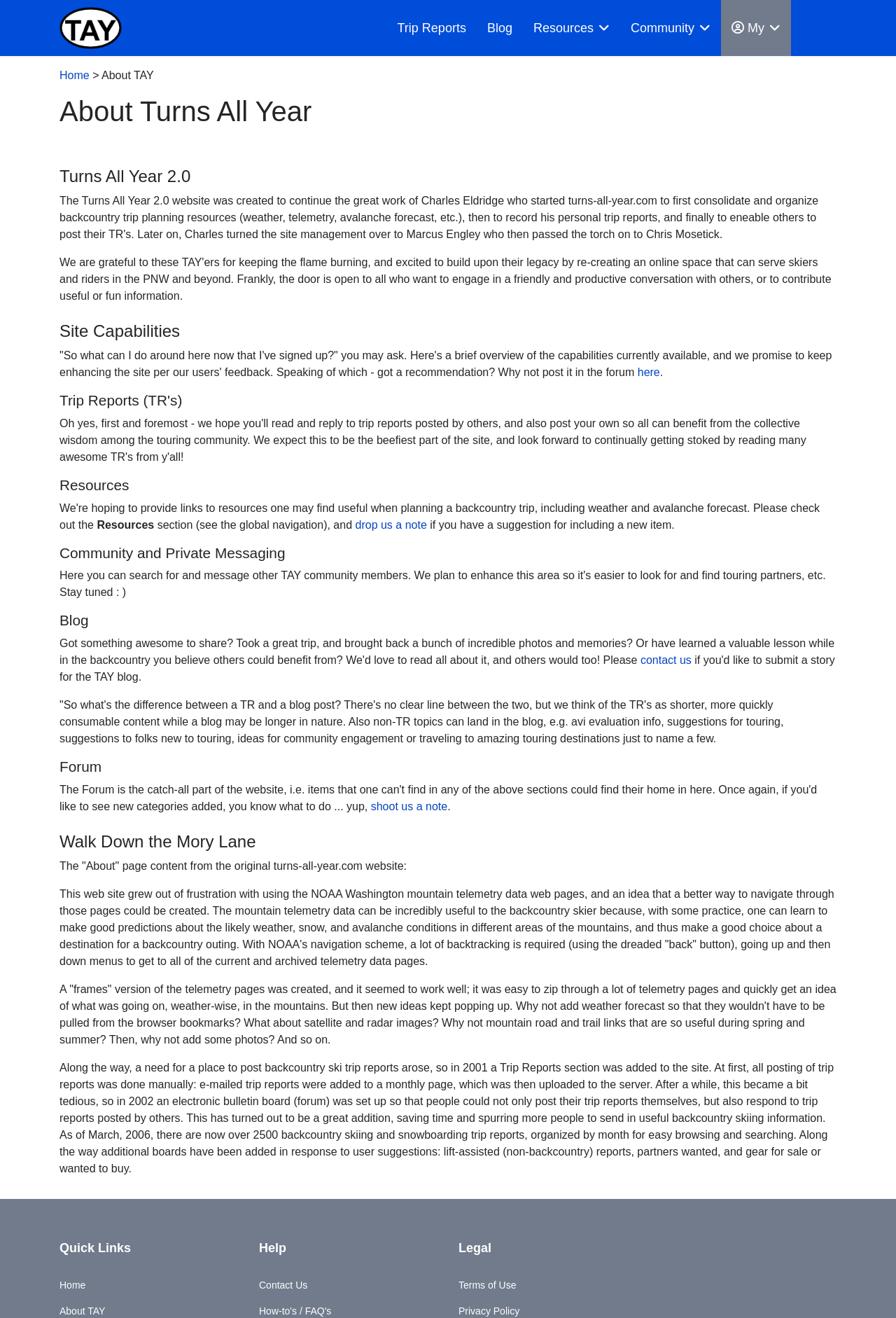Answer this question using a single word or a brief phrase:
What type of content can be found in the blog section?

Longer, non-TR topics